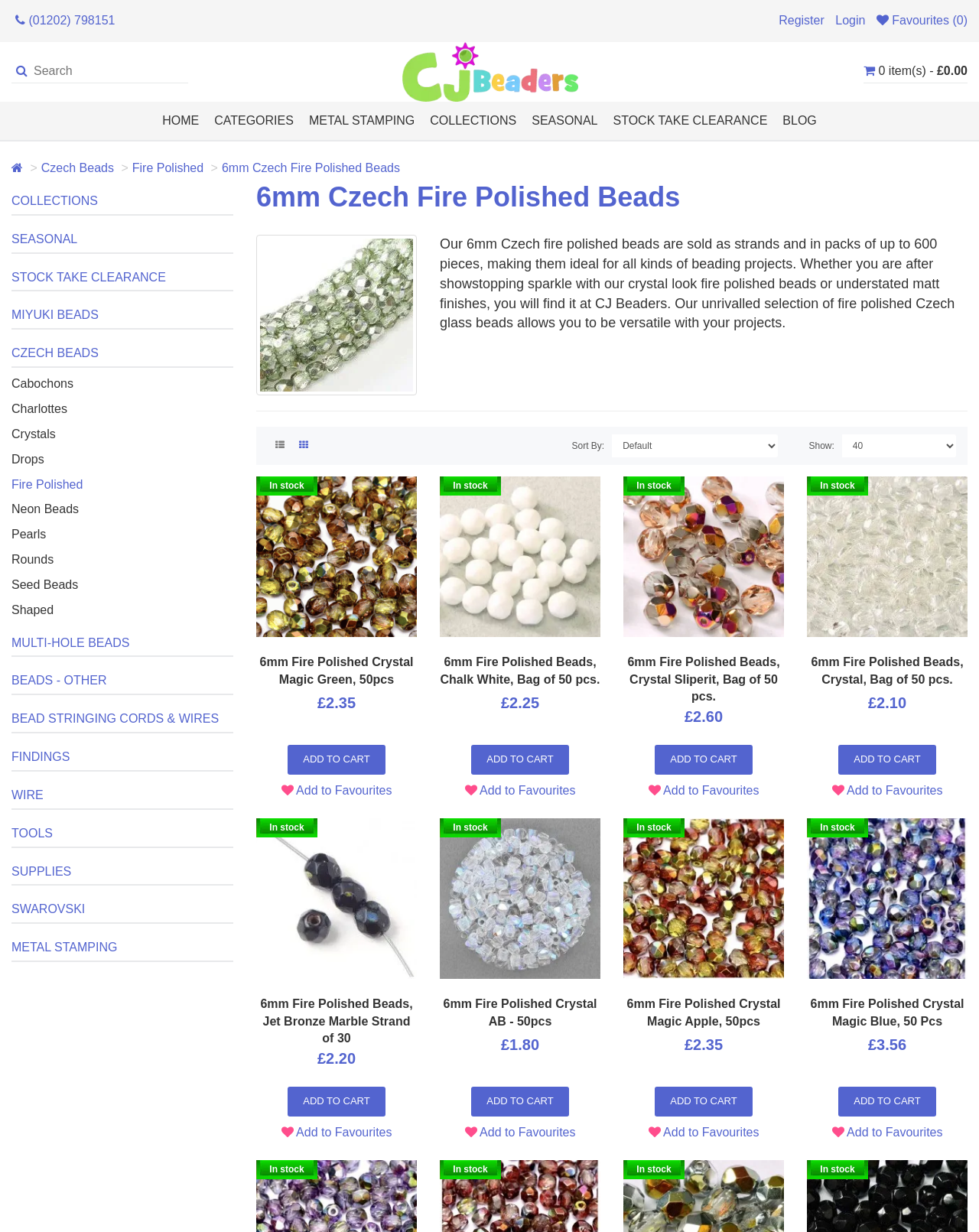Identify the bounding box coordinates for the region to click in order to carry out this instruction: "Login to your account". Provide the coordinates using four float numbers between 0 and 1, formatted as [left, top, right, bottom].

[0.853, 0.011, 0.884, 0.022]